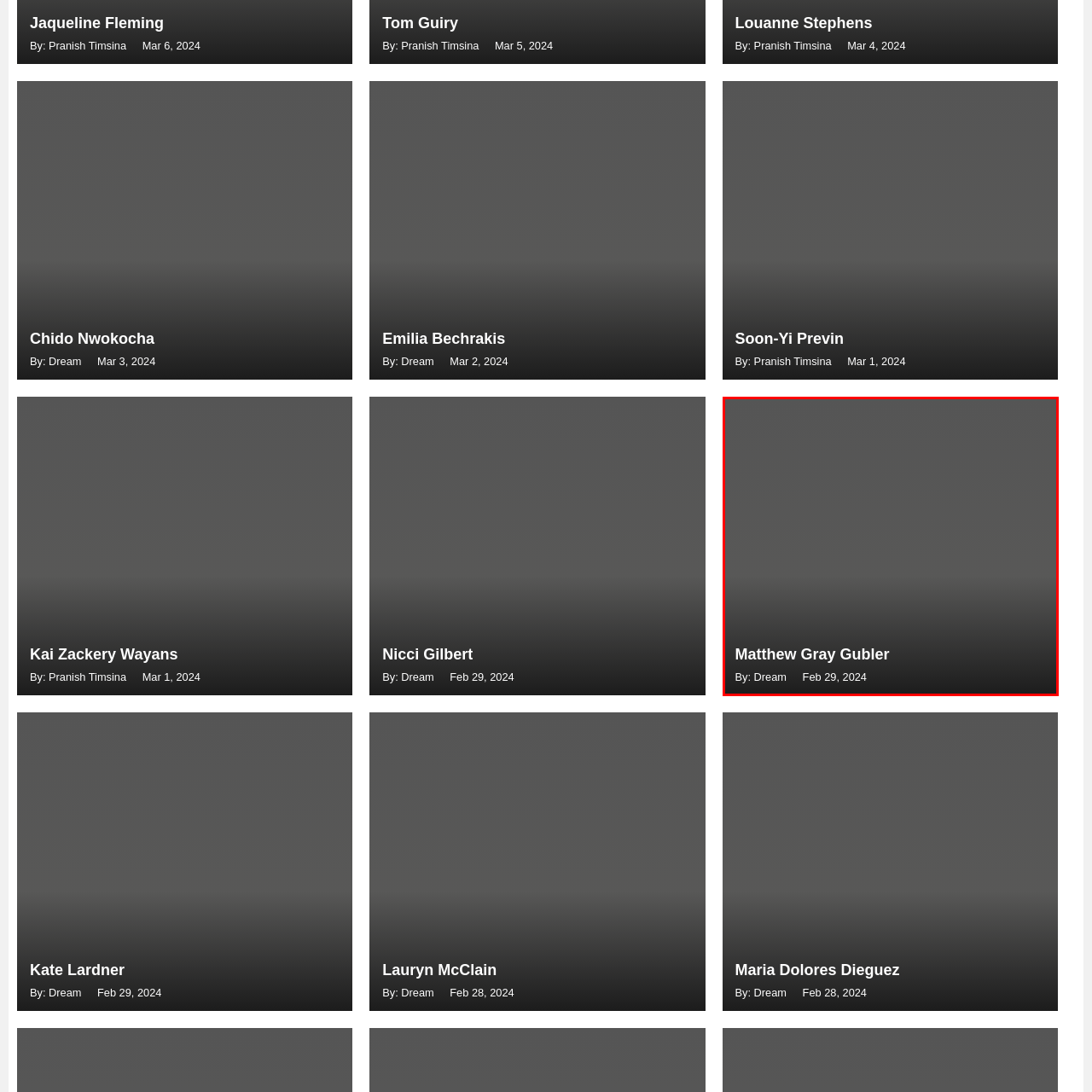What are the multiple careers of Matthew Gray Gubler?
Pay attention to the image surrounded by the red bounding box and respond to the question with a detailed answer.

The caption highlights Matthew Gray Gubler's distinctive charm and talent, and mentions that his multifaceted career spans acting, directing, and even modeling, emphasizing his creative presence in the entertainment industry.